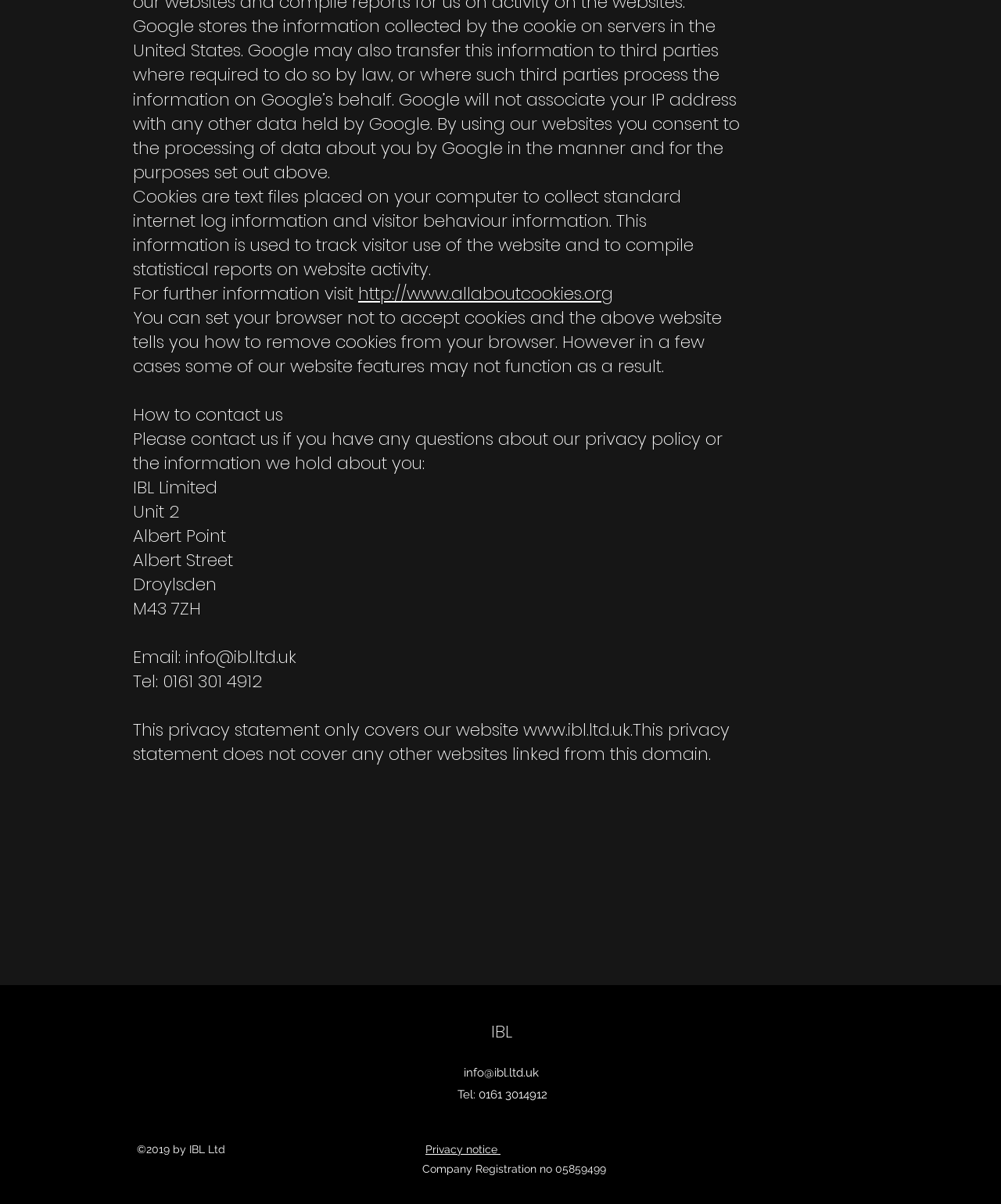Use the information in the screenshot to answer the question comprehensively: What is the company registration number of IBL Limited?

The company registration number of IBL Limited is mentioned at the bottom of the webpage as 'Company Registration no 05859499'.